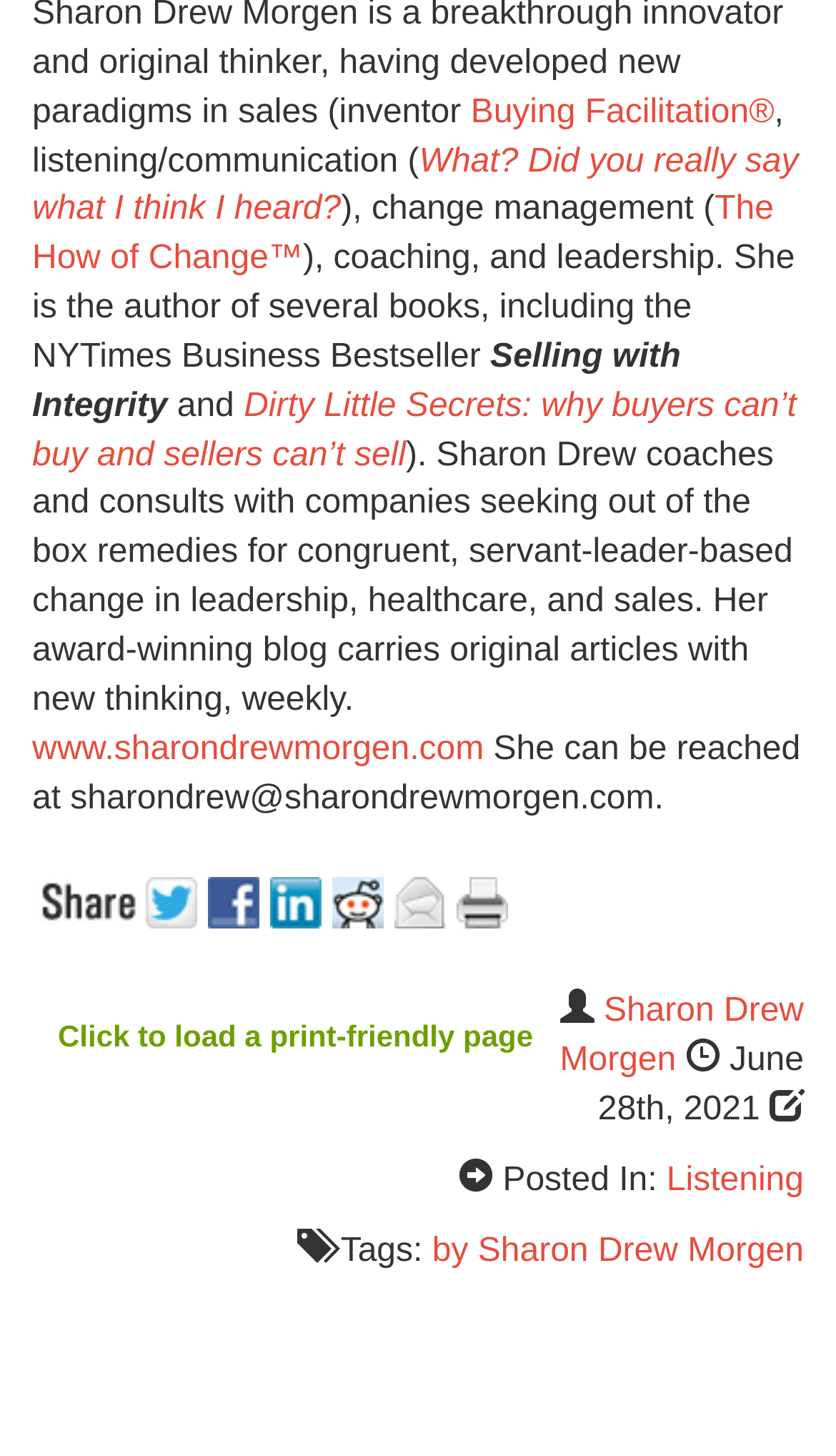What is the title of the NYTimes Business Bestseller?
Based on the image, answer the question with as much detail as possible.

The answer can be found in the text ', coaching, and leadership. She is the author of several books, including the NYTimes Business Bestseller' which mentions the title of the book.